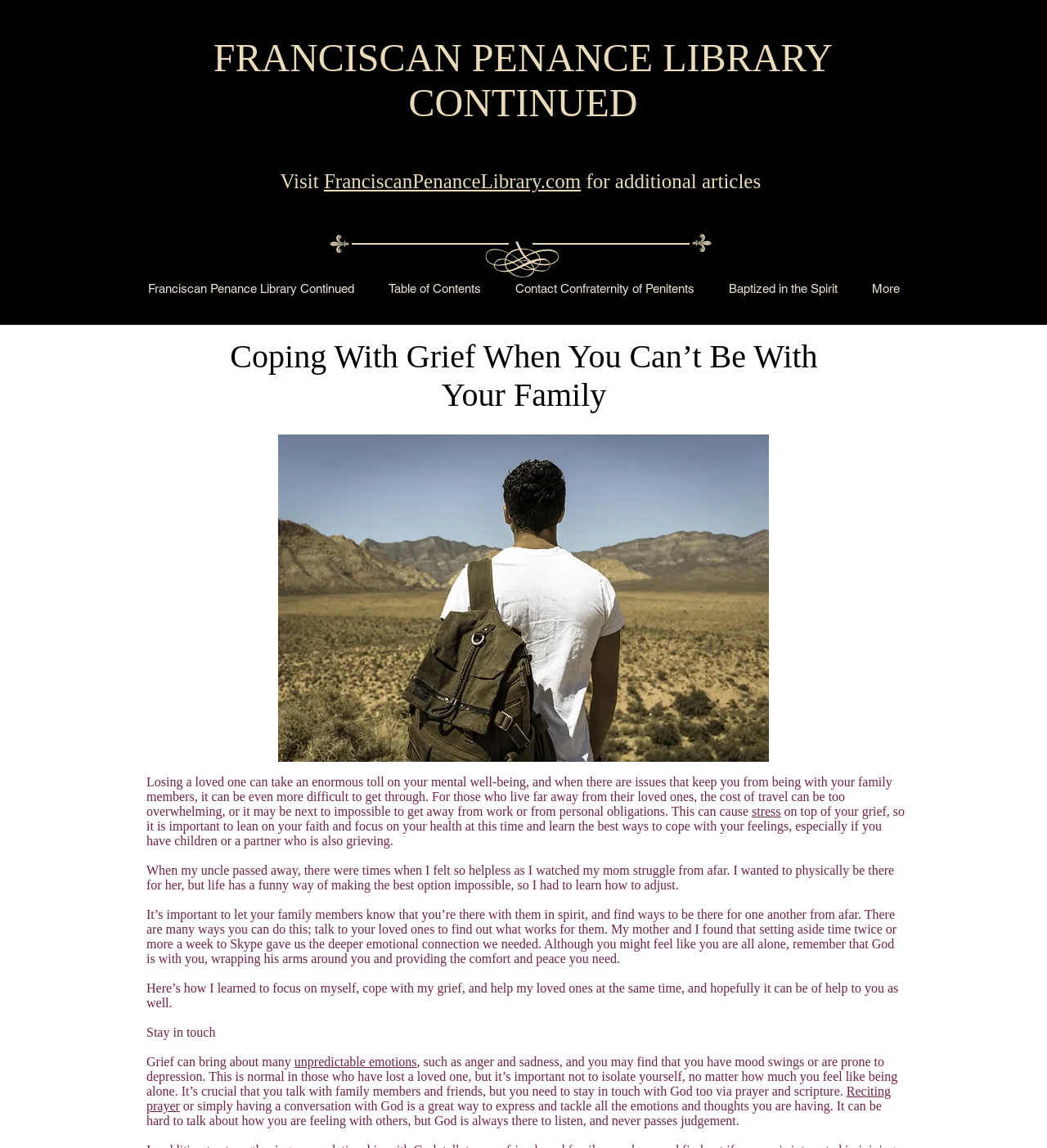What is the title of the webpage's first section?
Refer to the image and answer the question using a single word or phrase.

Coping With Grief When You Can’t Be With